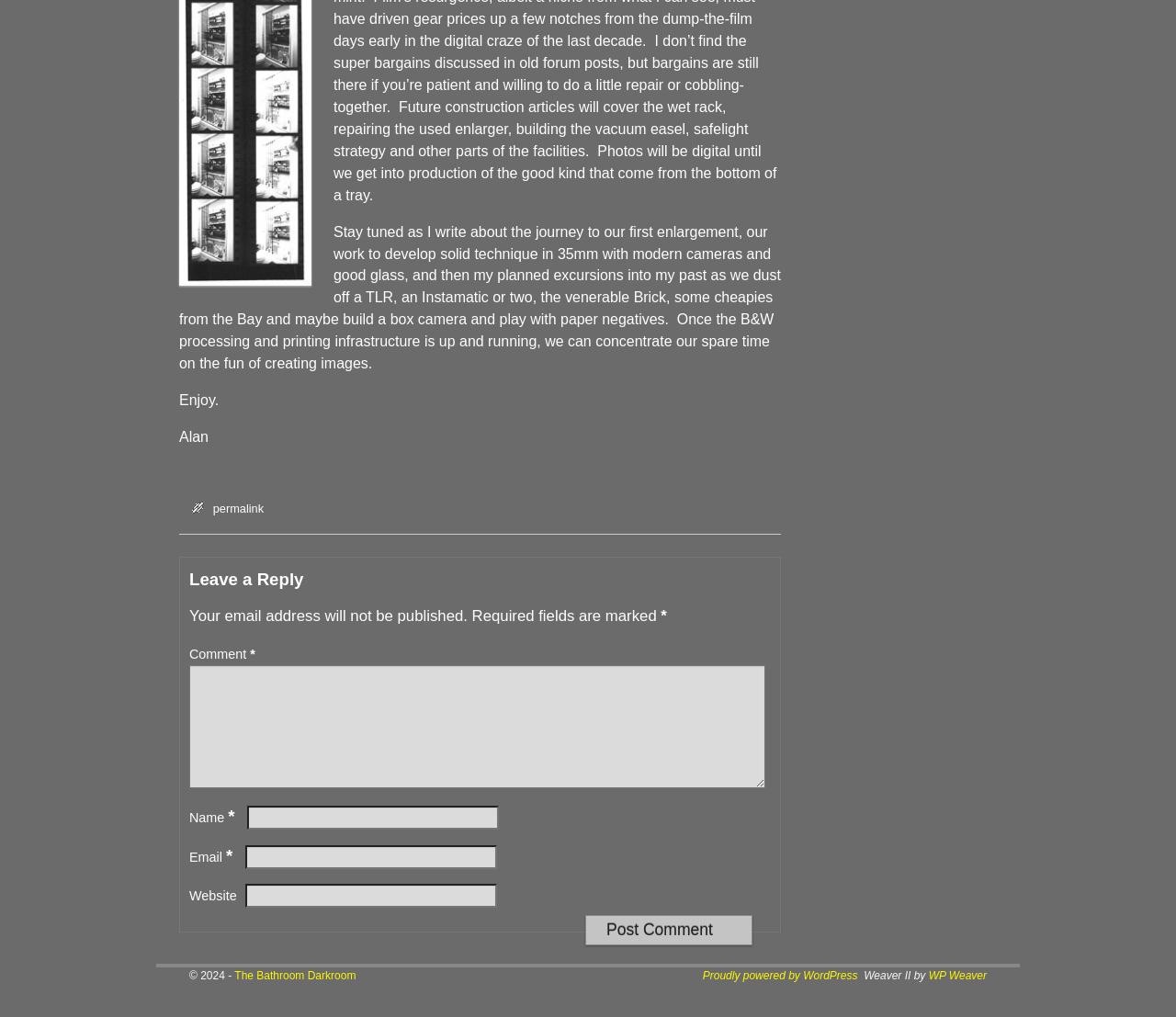Please specify the bounding box coordinates for the clickable region that will help you carry out the instruction: "Click the permalink".

[0.181, 0.493, 0.224, 0.506]